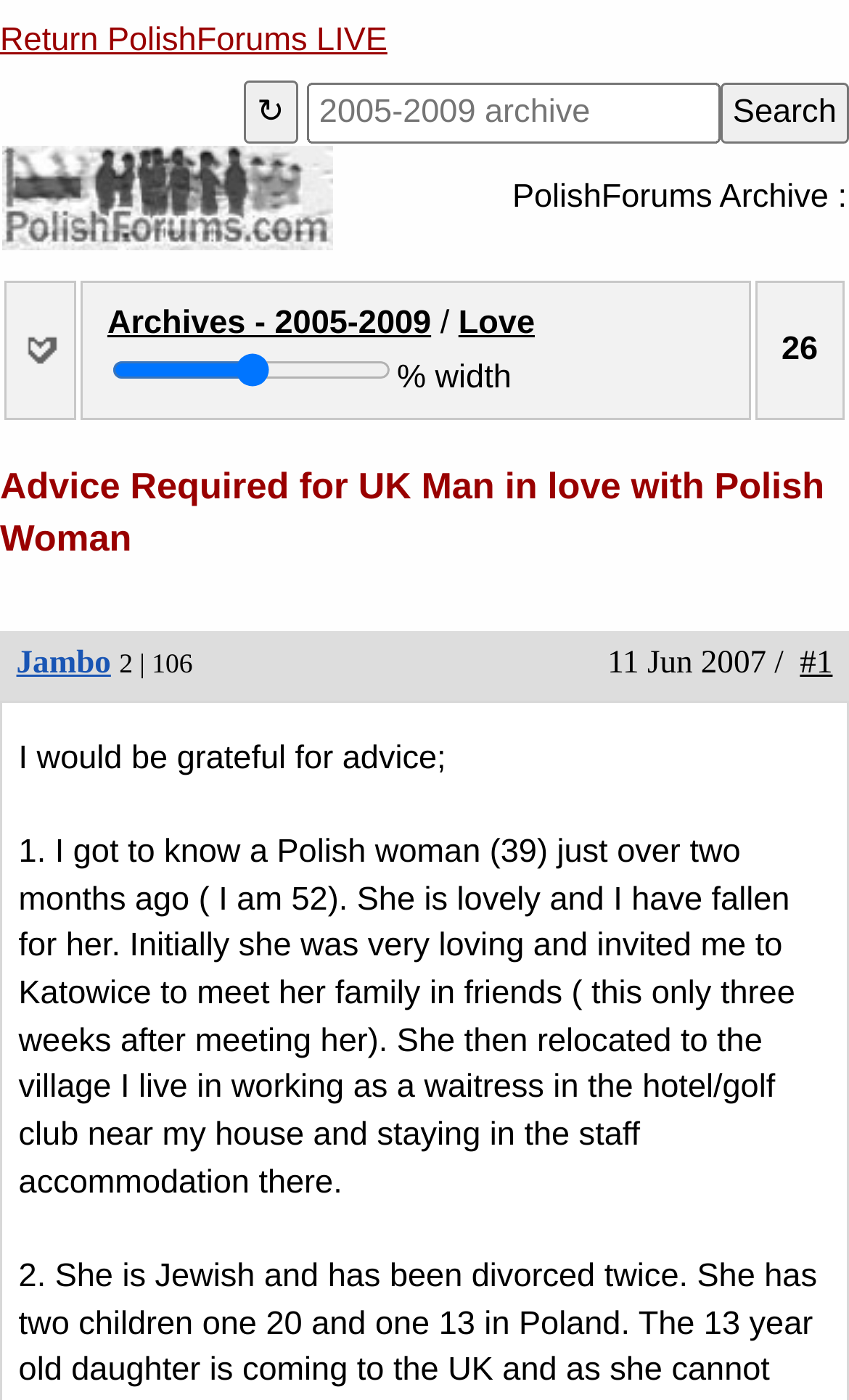Determine the bounding box for the UI element that matches this description: "Archives - 2005-2009".

[0.126, 0.218, 0.508, 0.244]